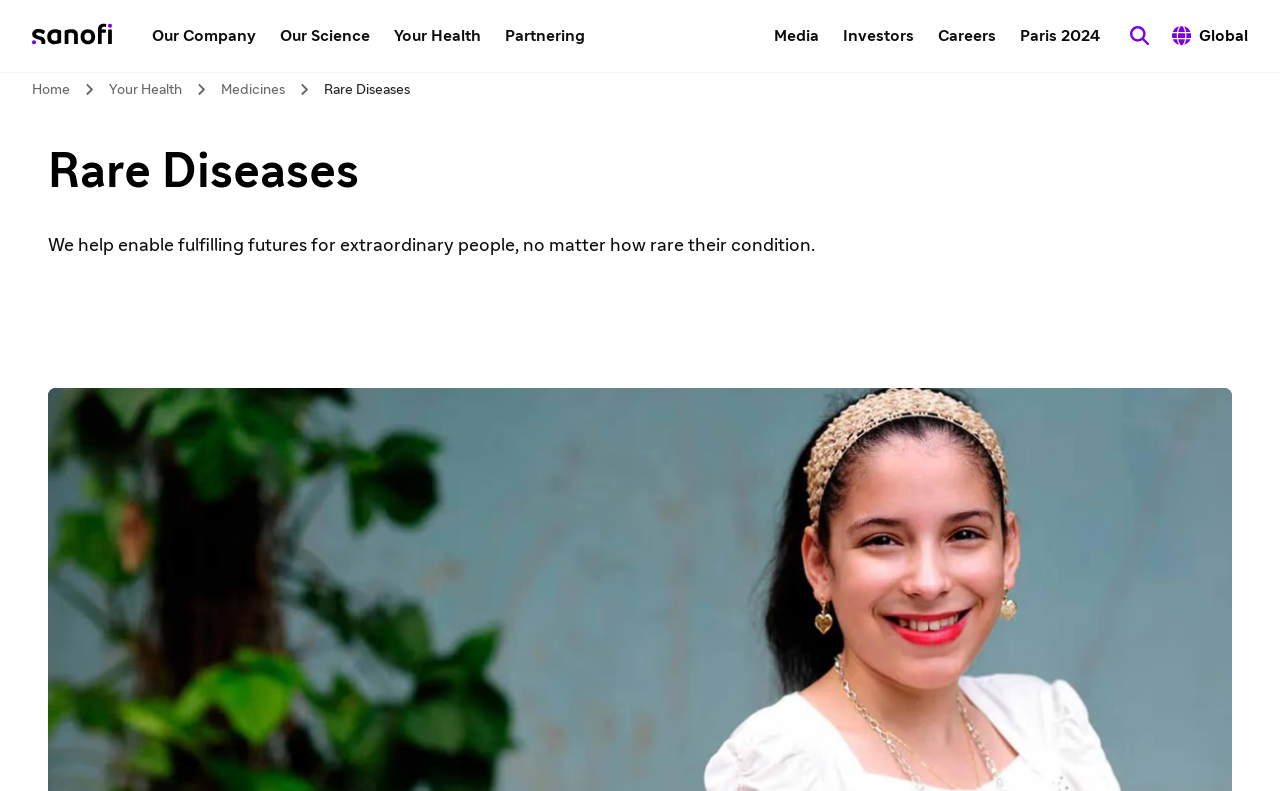Based on the element description, predict the bounding box coordinates (top-left x, top-left y, bottom-right x, bottom-right y) for the UI element in the screenshot: Your Health

[0.085, 0.104, 0.142, 0.122]